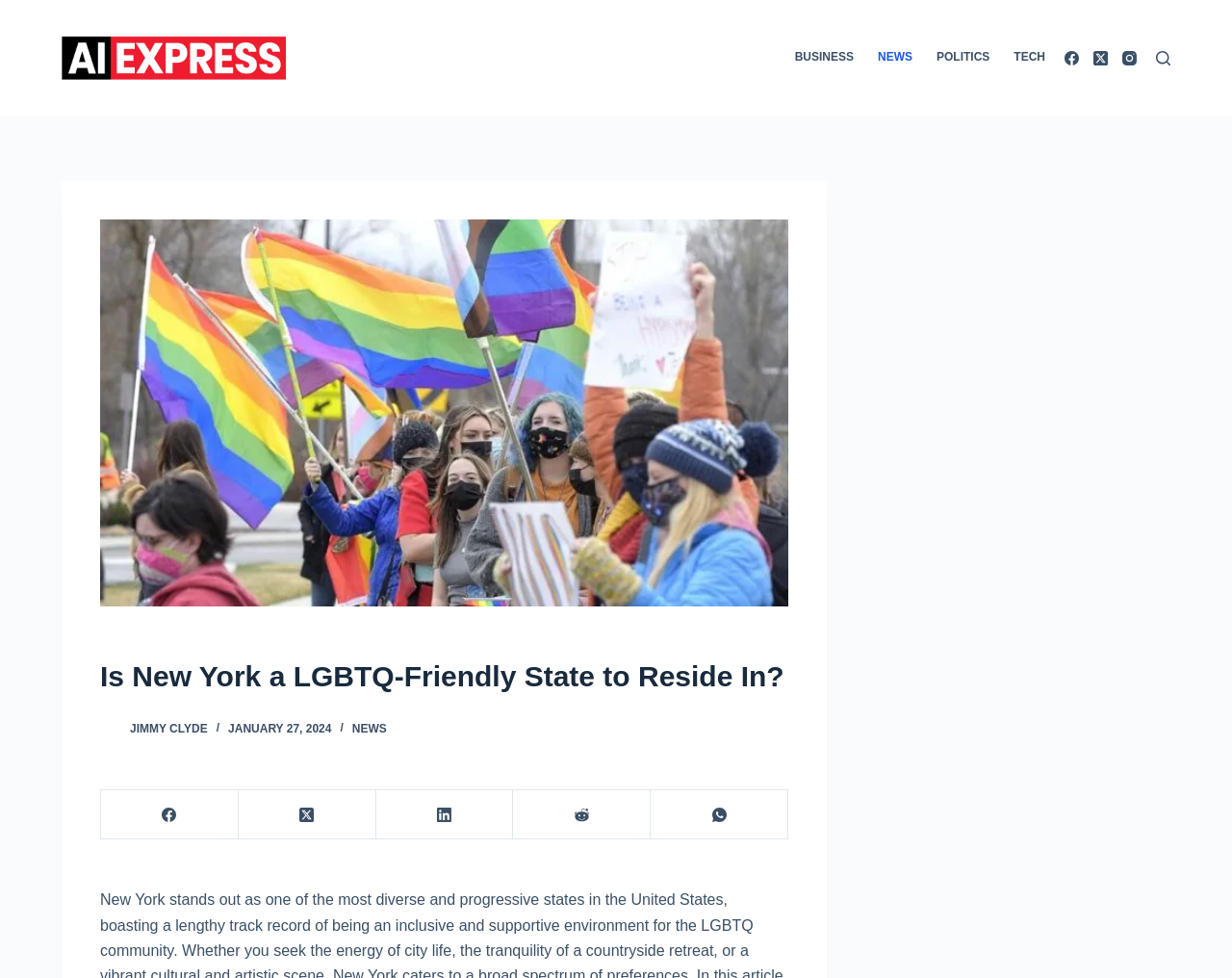How many menu items are in the header menu?
Based on the screenshot, provide a one-word or short-phrase response.

4